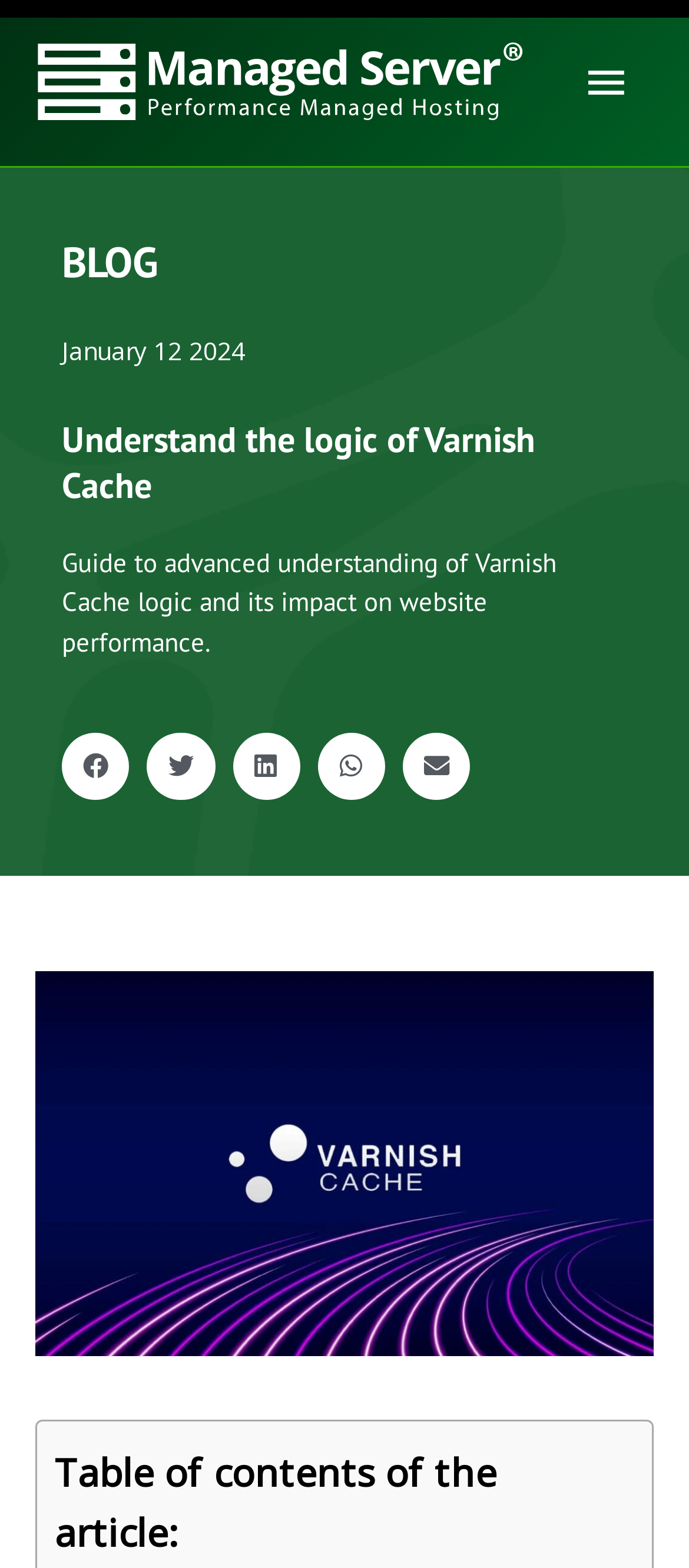Ascertain the bounding box coordinates for the UI element detailed here: "alt="Managed Server Logo Desktop"". The coordinates should be provided as [left, top, right, bottom] with each value being a float between 0 and 1.

[0.051, 0.037, 0.764, 0.064]